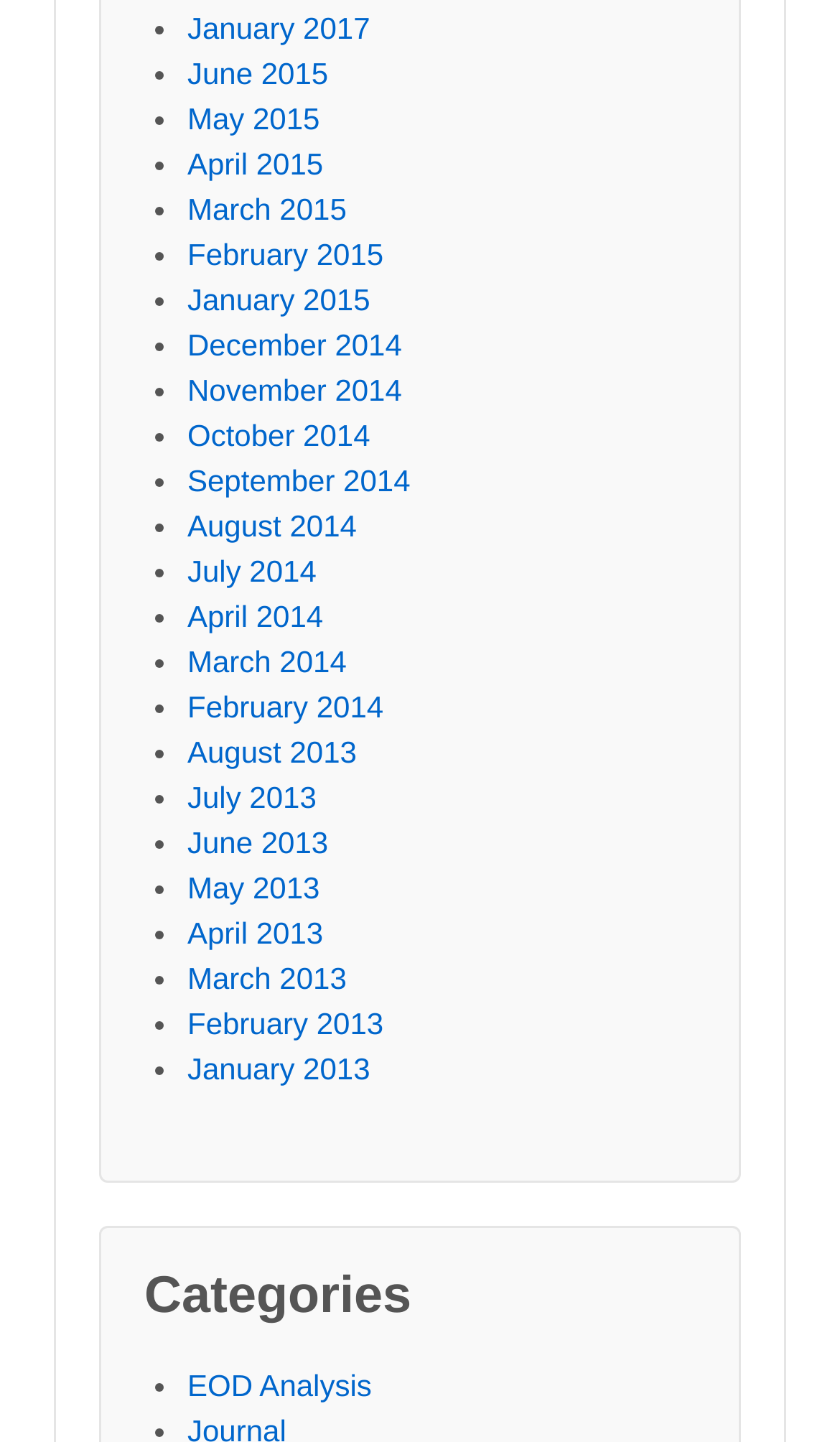Are the months listed in chronological order?
Based on the image, provide your answer in one word or phrase.

No